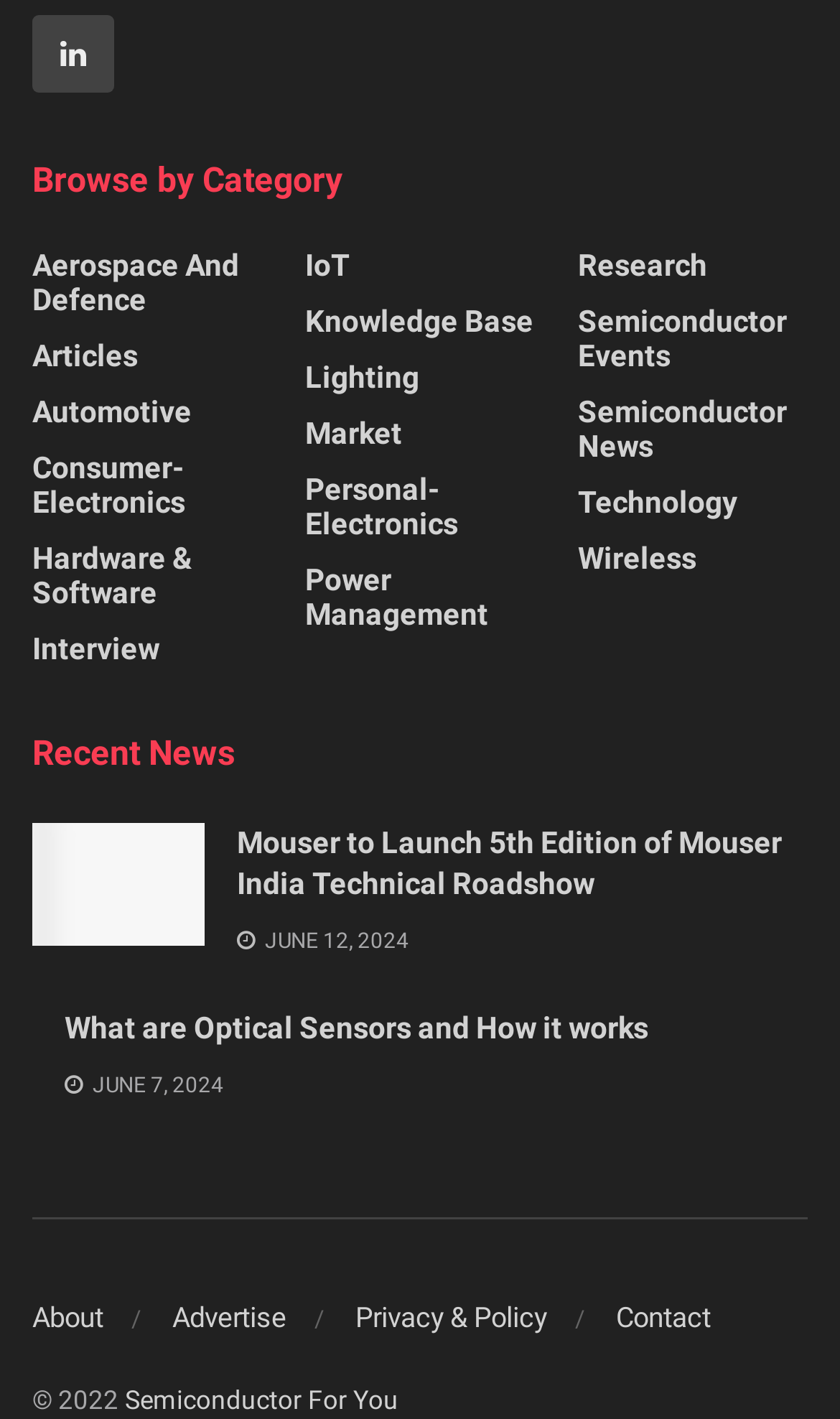What is the copyright year of the webpage?
Using the information from the image, provide a comprehensive answer to the question.

The webpage has a footer section which displays the copyright information, and the year mentioned is 2022.